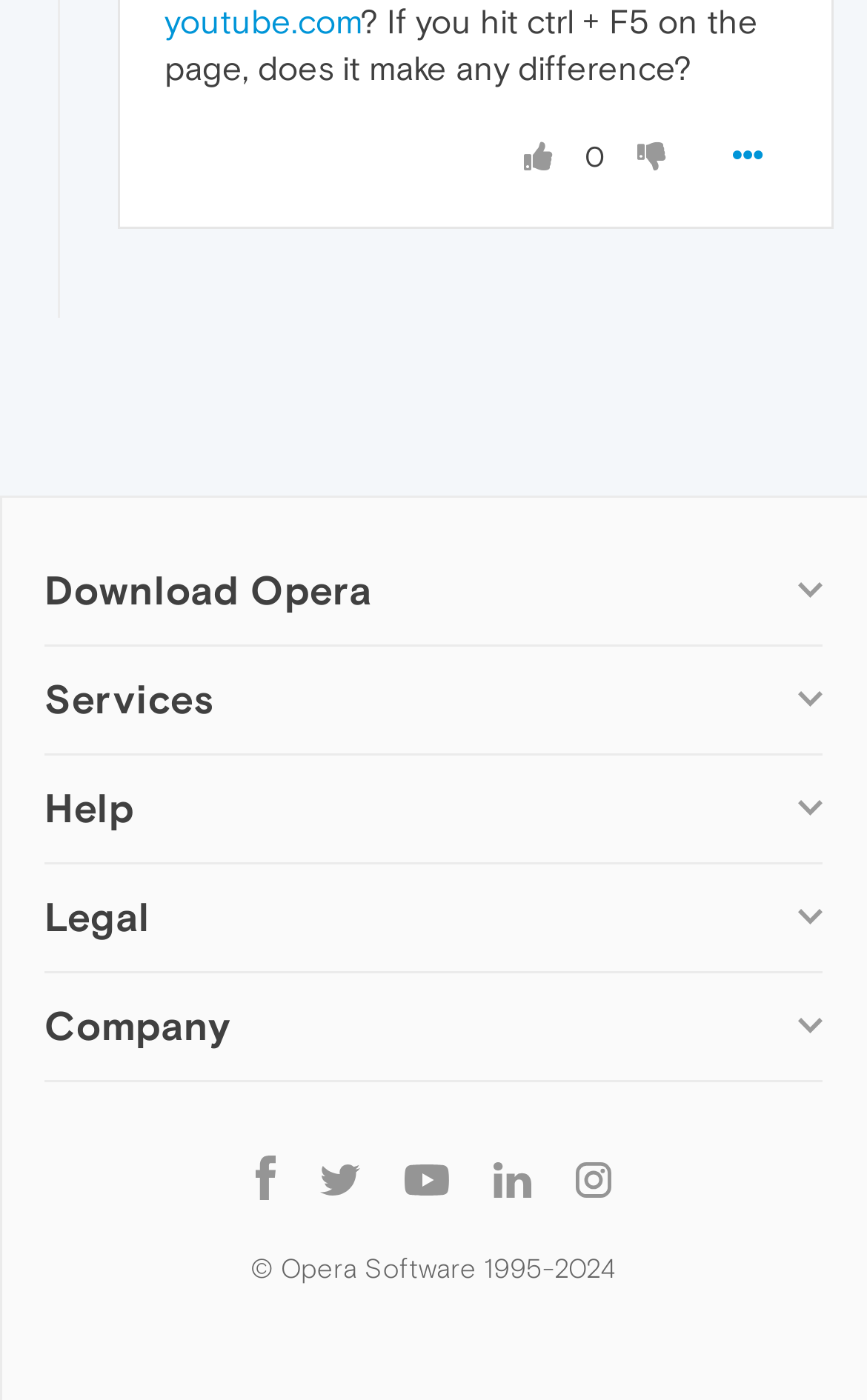How many categories of links are available under the 'Services' section?
Please provide a detailed answer to the question.

By examining the 'Services' section, I can see that there are 4 categories of links available, including Add-ons, Opera account, Wallpapers, and Opera Ads.